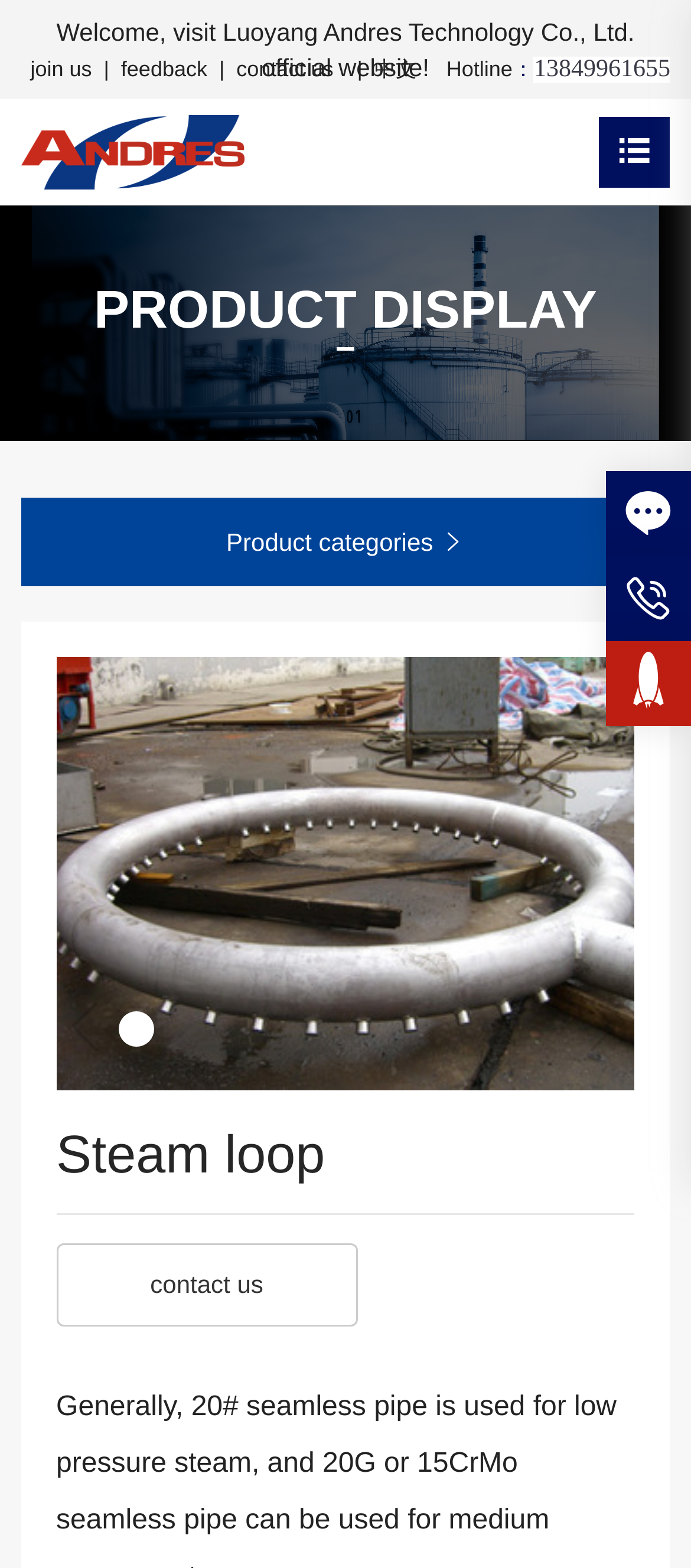Using the format (top-left x, top-left y, bottom-right x, bottom-right y), provide the bounding box coordinates for the described UI element. All values should be floating point numbers between 0 and 1: alt="留言" title="留言"

[0.877, 0.3, 1.0, 0.354]